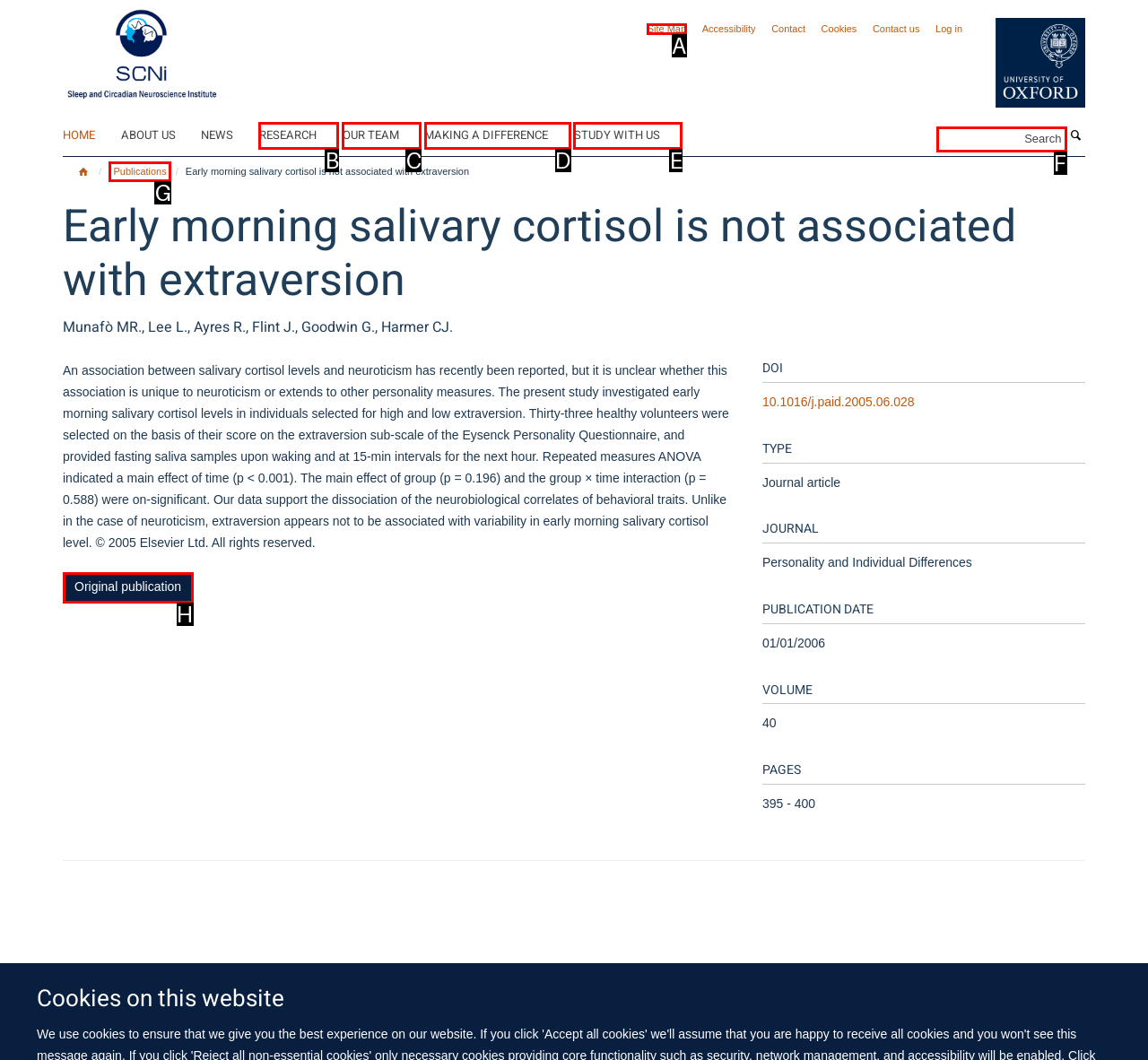Choose the option that aligns with the description: Making a difference
Respond with the letter of the chosen option directly.

D